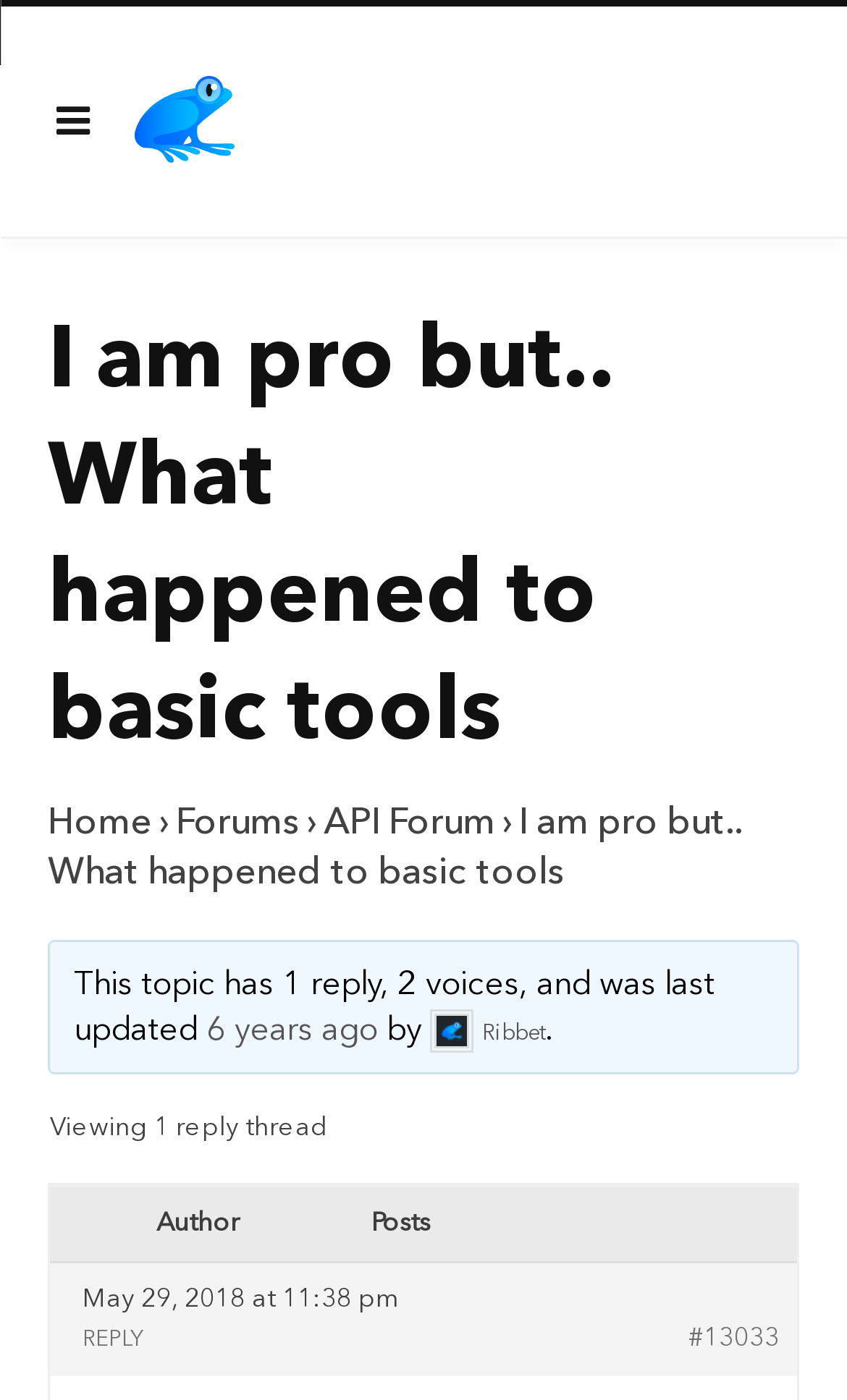Provide the bounding box coordinates of the HTML element described by the text: "Ribbet".

[0.508, 0.725, 0.644, 0.748]